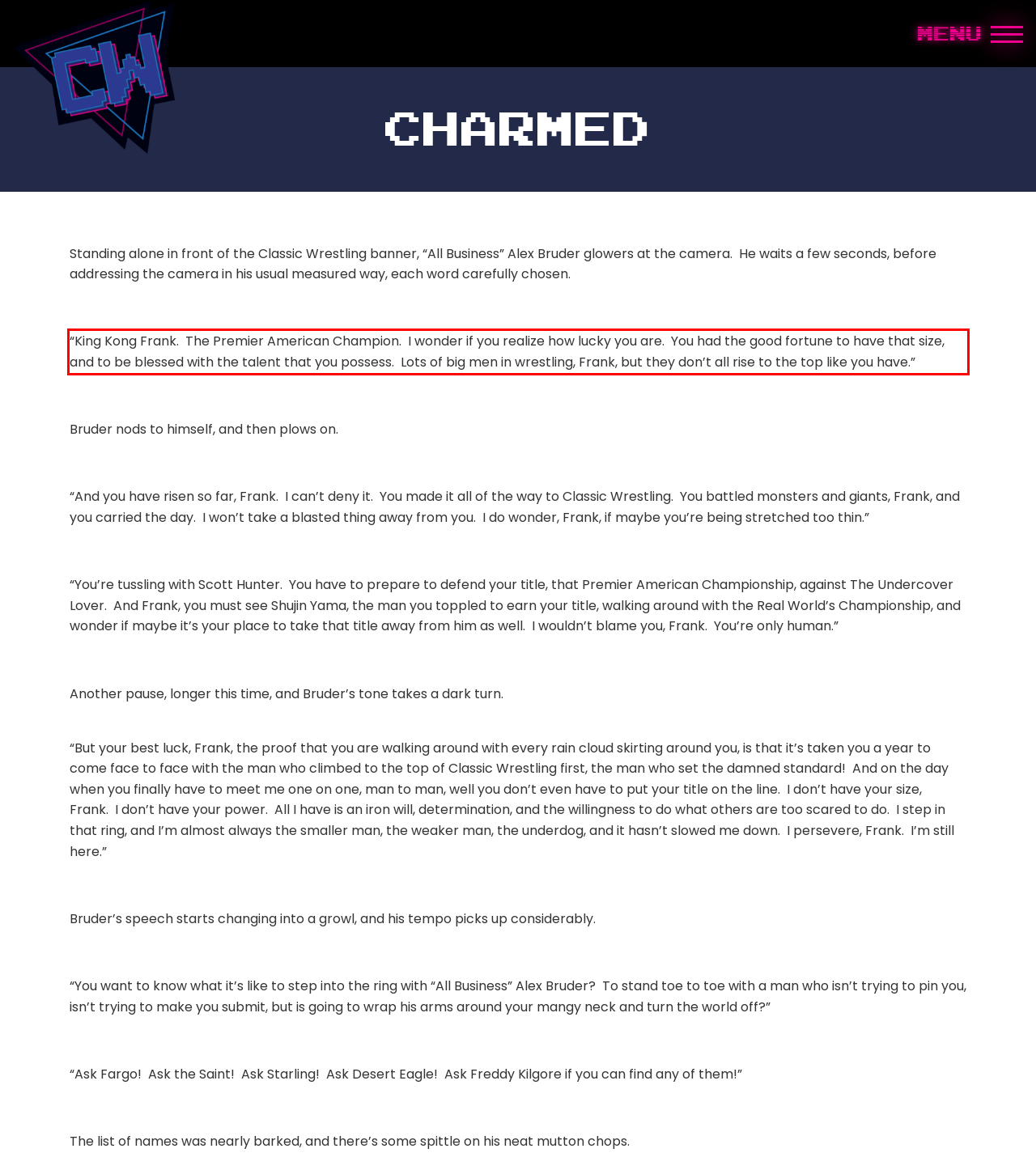You are provided with a screenshot of a webpage that includes a UI element enclosed in a red rectangle. Extract the text content inside this red rectangle.

“King Kong Frank. The Premier American Champion. I wonder if you realize how lucky you are. You had the good fortune to have that size, and to be blessed with the talent that you possess. Lots of big men in wrestling, Frank, but they don’t all rise to the top like you have.”